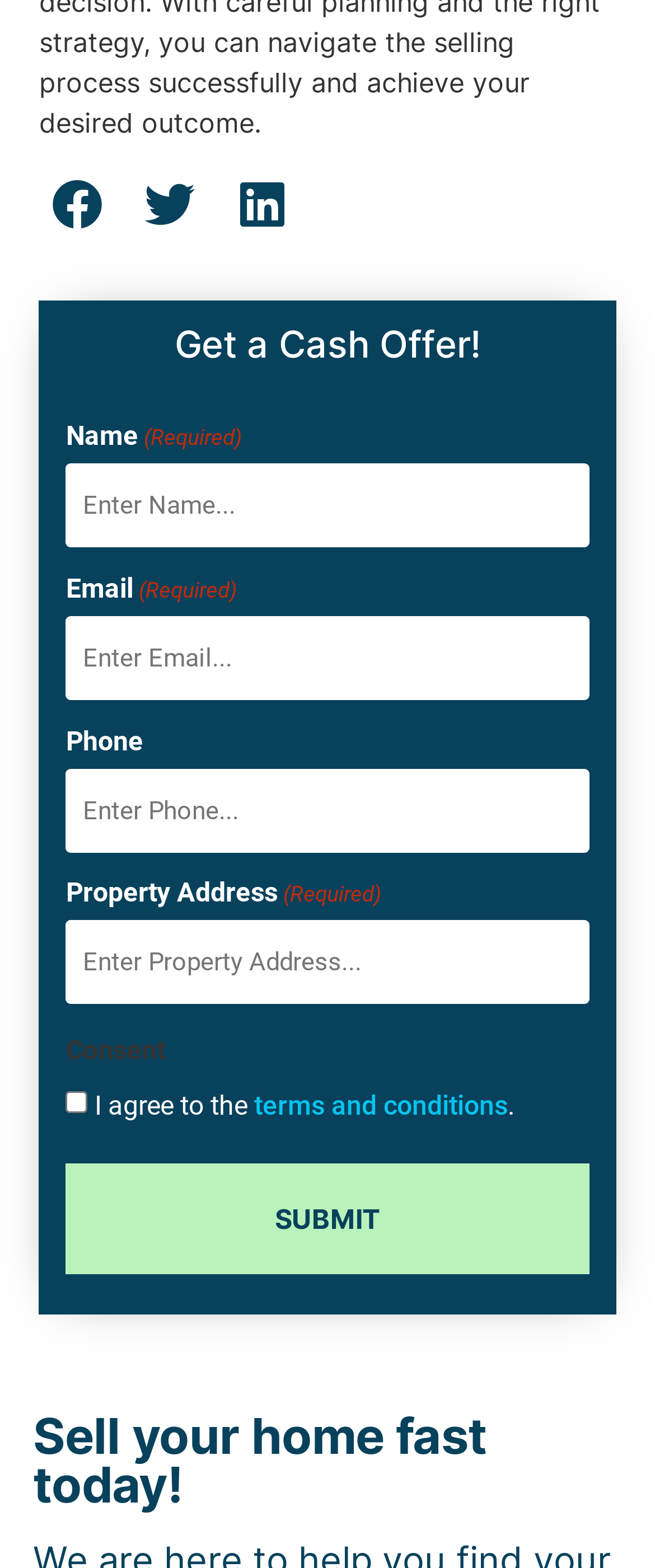Respond to the question with just a single word or phrase: 
What is the text on the submit button?

SUBMIT